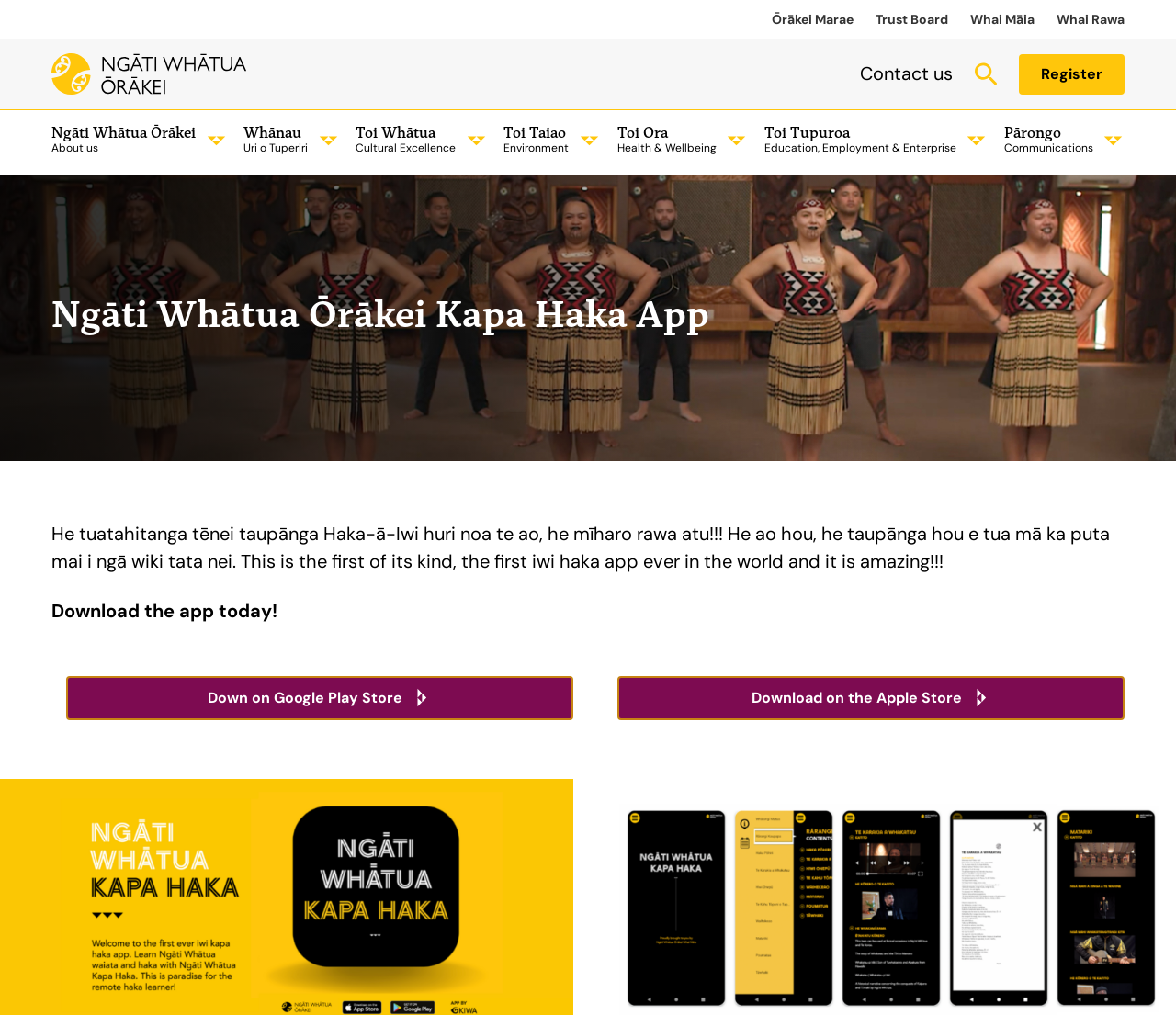Pinpoint the bounding box coordinates of the clickable element needed to complete the instruction: "Click on Register". The coordinates should be provided as four float numbers between 0 and 1: [left, top, right, bottom].

[0.866, 0.053, 0.956, 0.093]